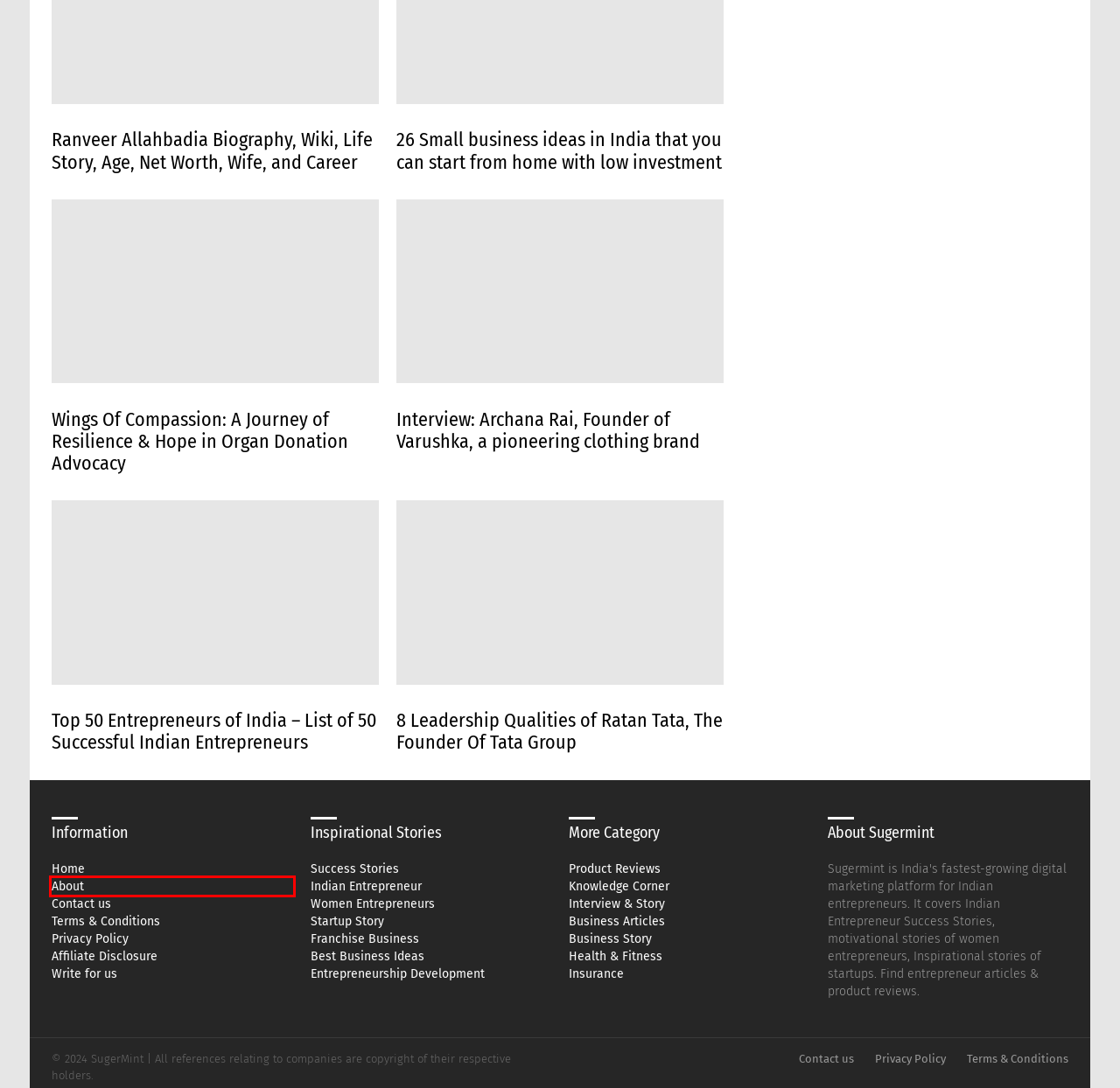Review the webpage screenshot and focus on the UI element within the red bounding box. Select the best-matching webpage description for the new webpage that follows after clicking the highlighted element. Here are the candidates:
A. Affiliate Disclosure - Suger Mint
B. Terms & Conditions - Suger Mint
C. Suger Mint - Business Magazine and Entrepreneurs Community
D. Best Business Blog & Resources | Business Articles | Tips & Tricks
E. Entrepreneurship development - Suger Mint
F. Franchise Business Ideas and Opportunities for Indian Entrepreneurs
G. Feel free to contact us - Suger Mint
H. Insurance - Suger Mint

C